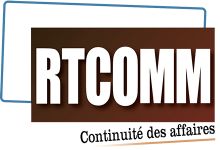Answer with a single word or phrase: 
What is the focus of RTCOMM?

Effective communication strategies